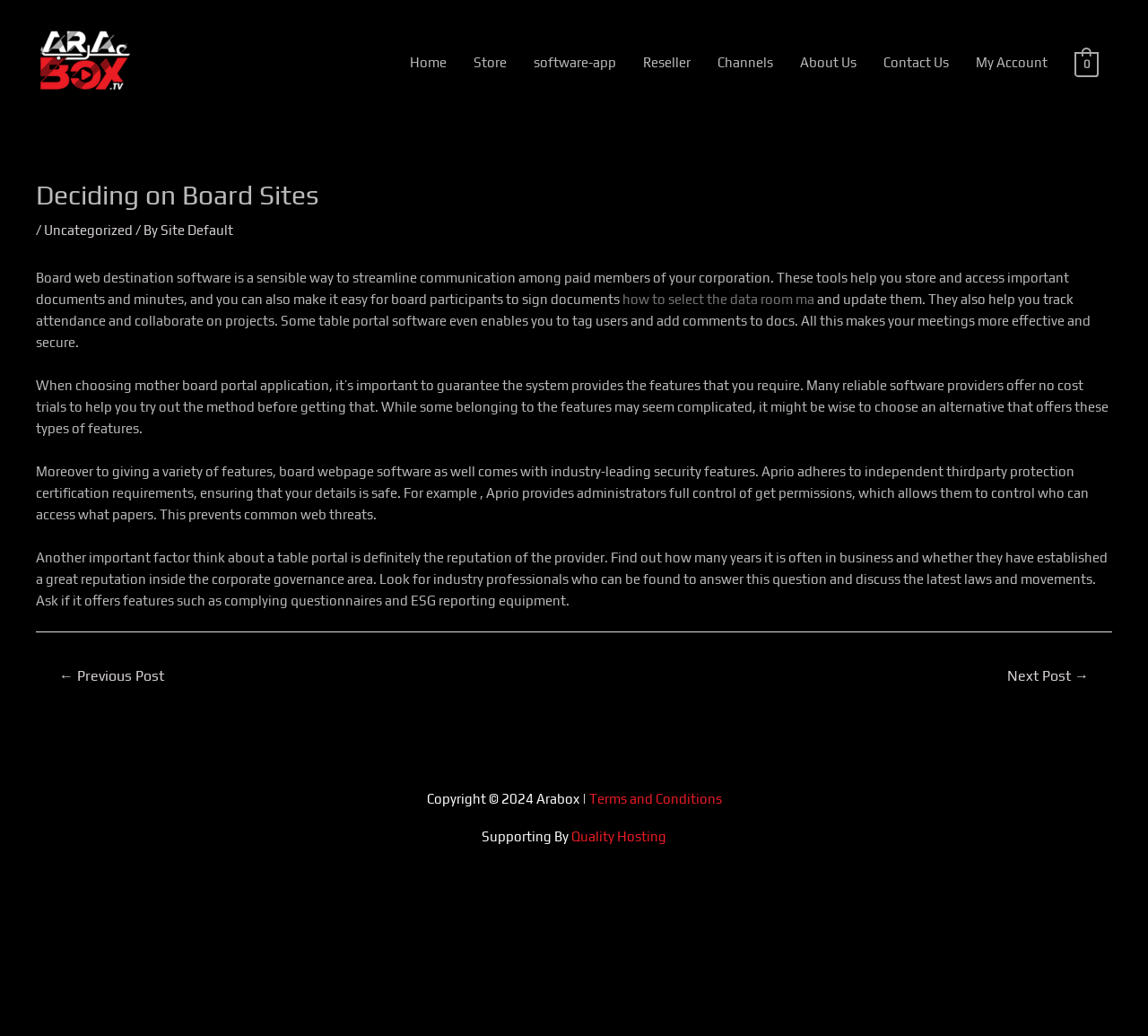Identify the bounding box coordinates for the element you need to click to achieve the following task: "Go to the 'Store' page". Provide the bounding box coordinates as four float numbers between 0 and 1, in the form [left, top, right, bottom].

[0.401, 0.035, 0.453, 0.087]